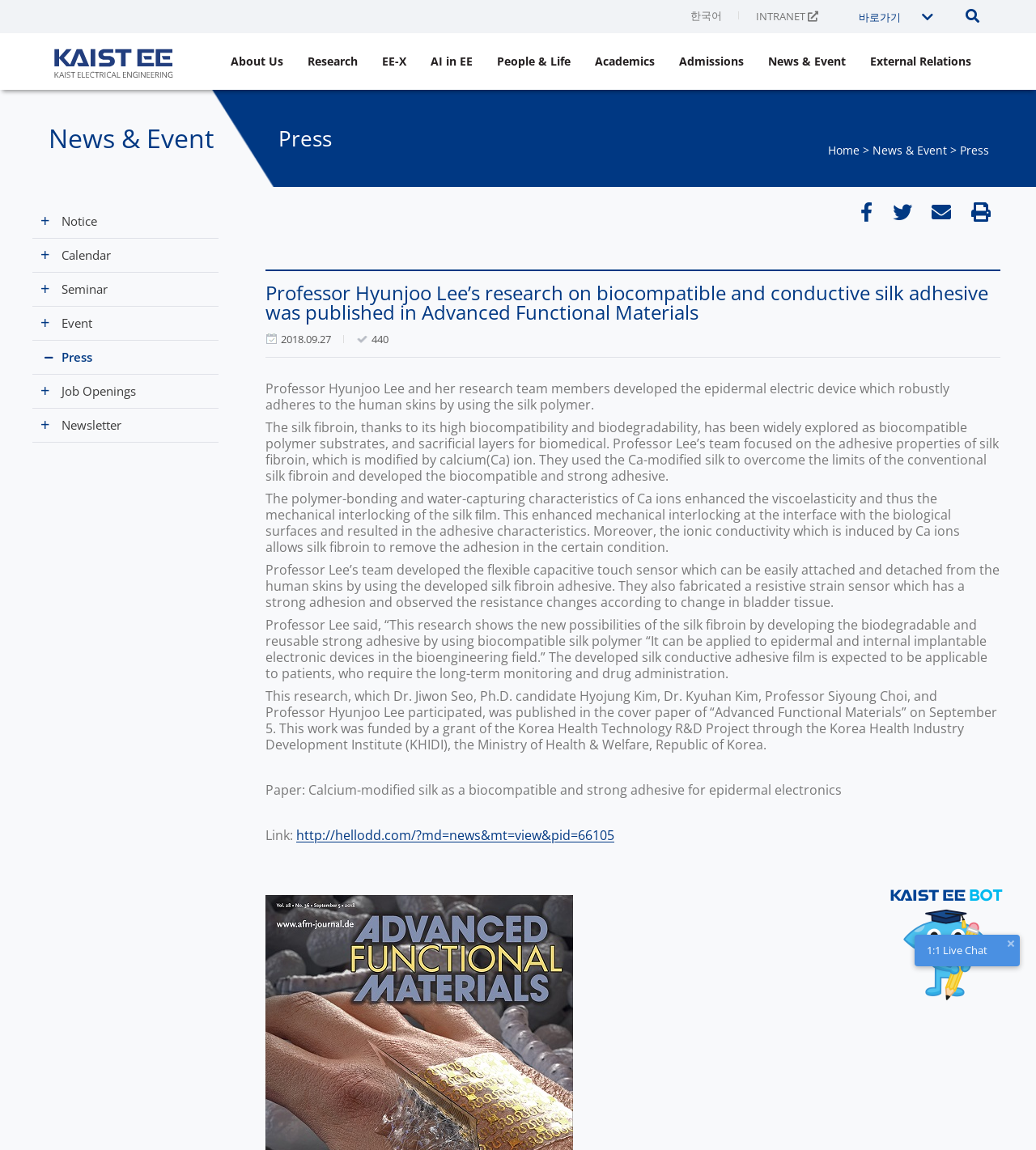Indicate the bounding box coordinates of the element that must be clicked to execute the instruction: "Click the 'http://hellodd.com/?md=news&mt=view&pid=66105' link". The coordinates should be given as four float numbers between 0 and 1, i.e., [left, top, right, bottom].

[0.286, 0.718, 0.593, 0.734]